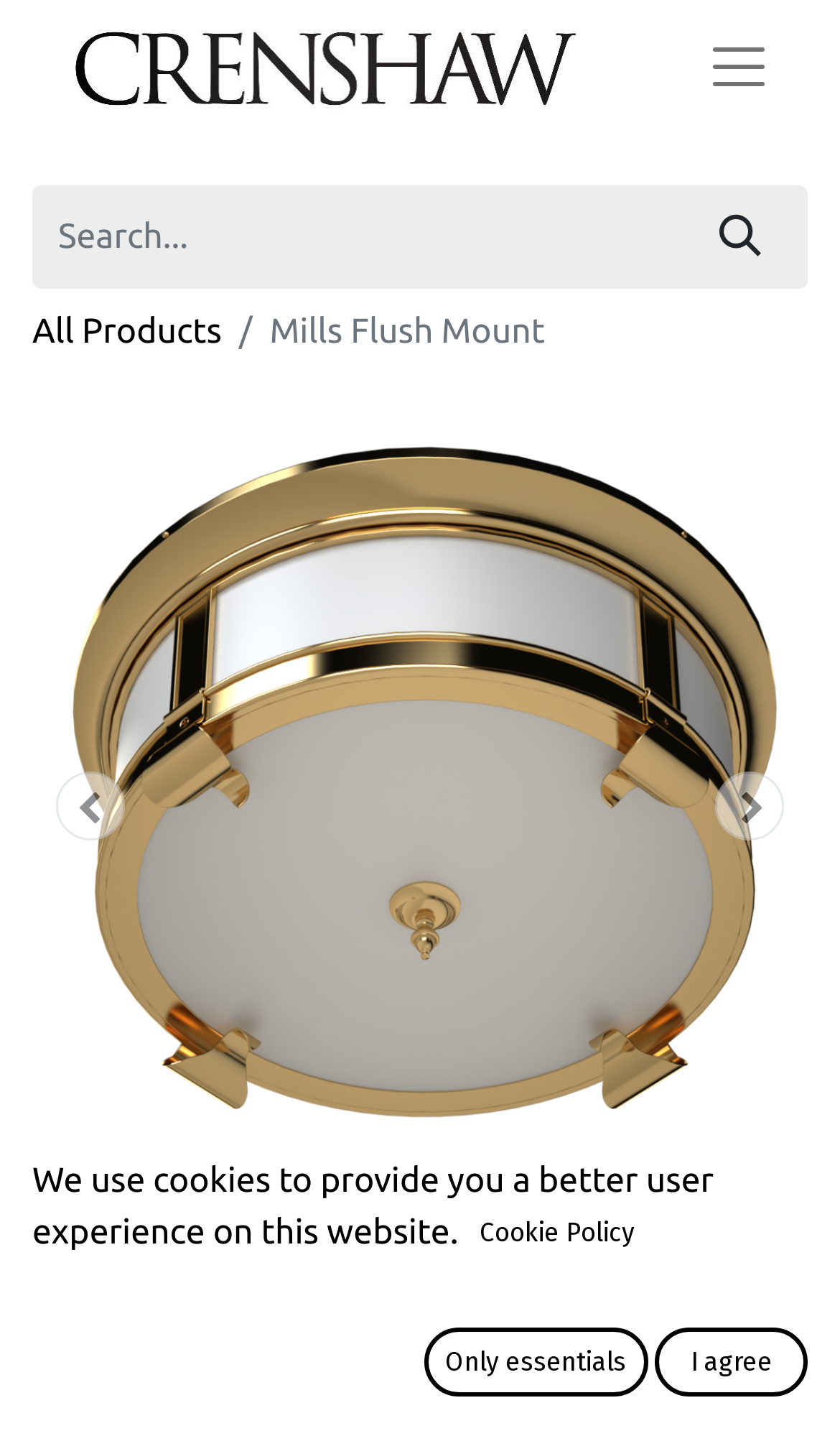Please find the bounding box for the following UI element description. Provide the coordinates in (top-left x, top-left y, bottom-right x, bottom-right y) format, with values between 0 and 1: aria-label="Next" title="Next"

[0.823, 0.352, 0.962, 0.774]